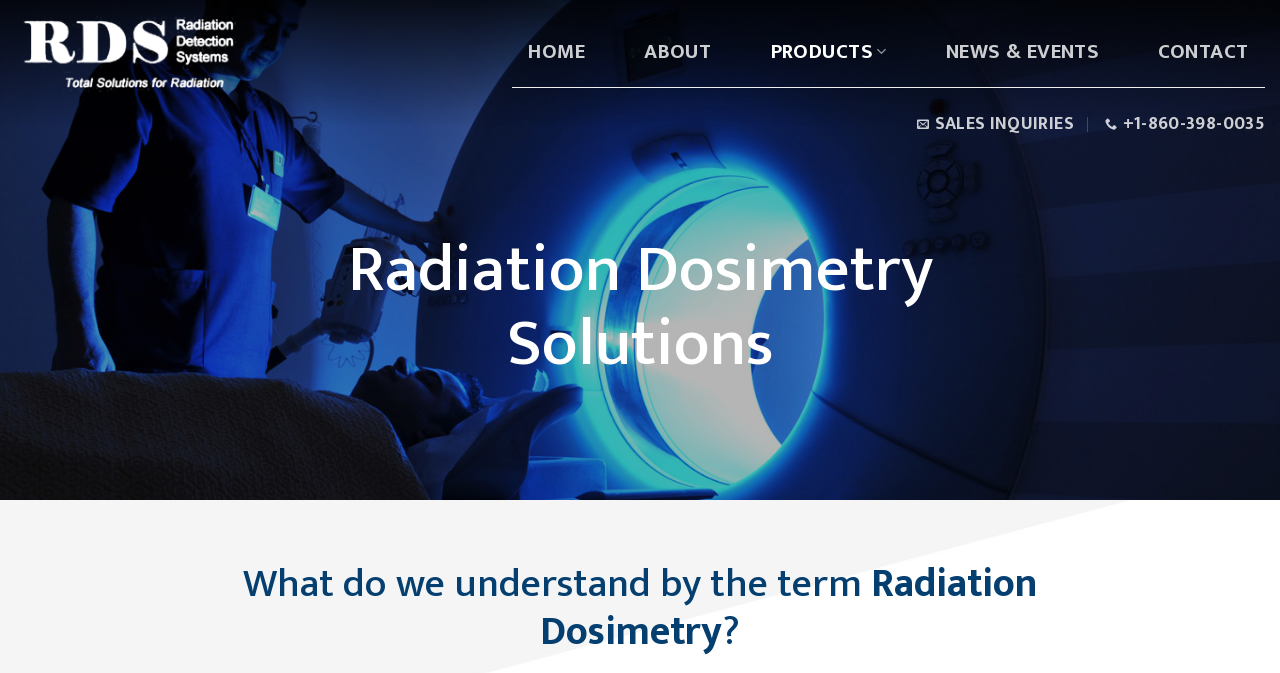Offer an in-depth caption of the entire webpage.

The webpage is about Radiation Dosimetry Solutions, with a prominent logo at the top left corner, which is an image with a link to 'RDS | Radiation Detection Systems'. 

Below the logo, there is a navigation menu with five links: 'HOME', 'ABOUT', 'PRODUCTS' with a dropdown menu, 'NEWS & EVENTS', and 'CONTACT', all aligned horizontally across the top of the page. 

Further down, there is a main heading 'Radiation Dosimetry Solutions' that spans almost the entire width of the page. 

Below the main heading, there is a subheading 'What do we understand by the term Radiation Dosimetry?' that occupies the lower half of the page. 

On the right side of the page, there are two links: 'SALES INQUIRIES' and a phone number '+1-860-398-0035', both positioned vertically.